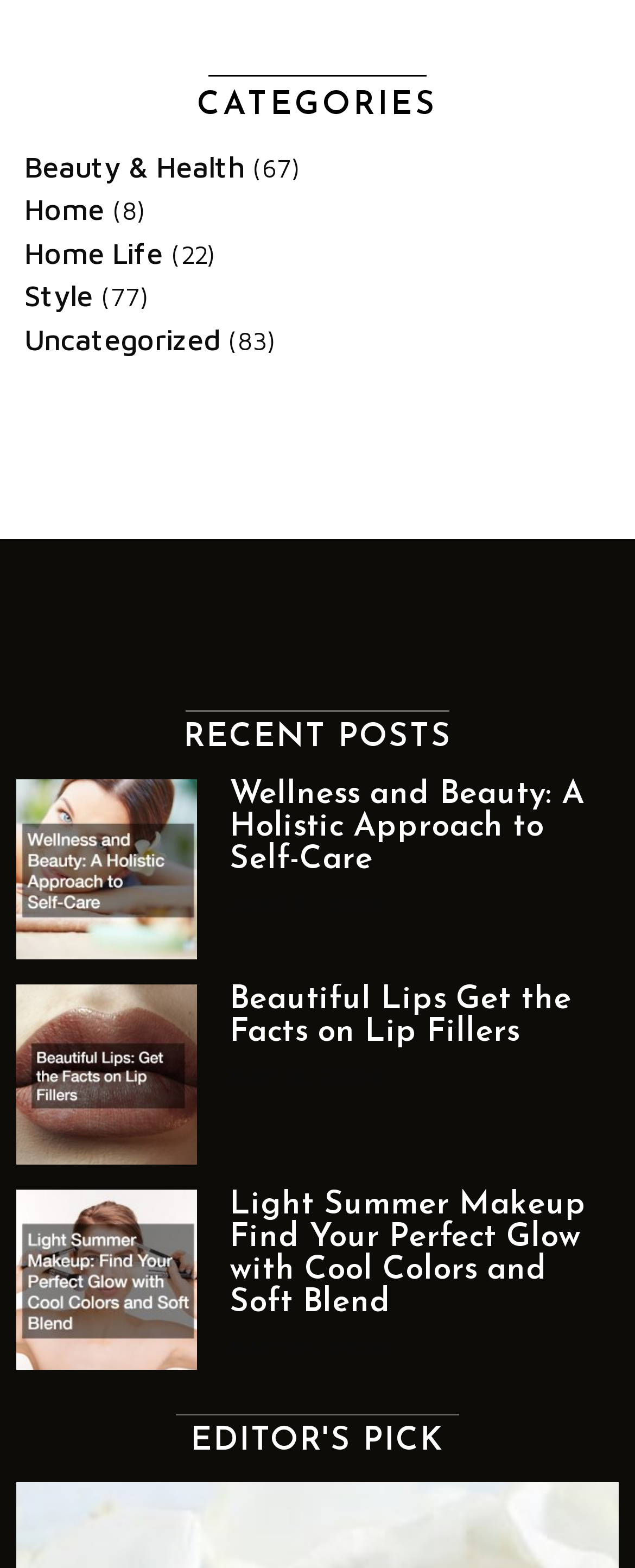Please identify the bounding box coordinates of the element's region that needs to be clicked to fulfill the following instruction: "Check the post 'Light Summer Makeup Find Your Perfect Glow with Cool Colors and Soft Blend'". The bounding box coordinates should consist of four float numbers between 0 and 1, i.e., [left, top, right, bottom].

[0.362, 0.759, 0.923, 0.842]